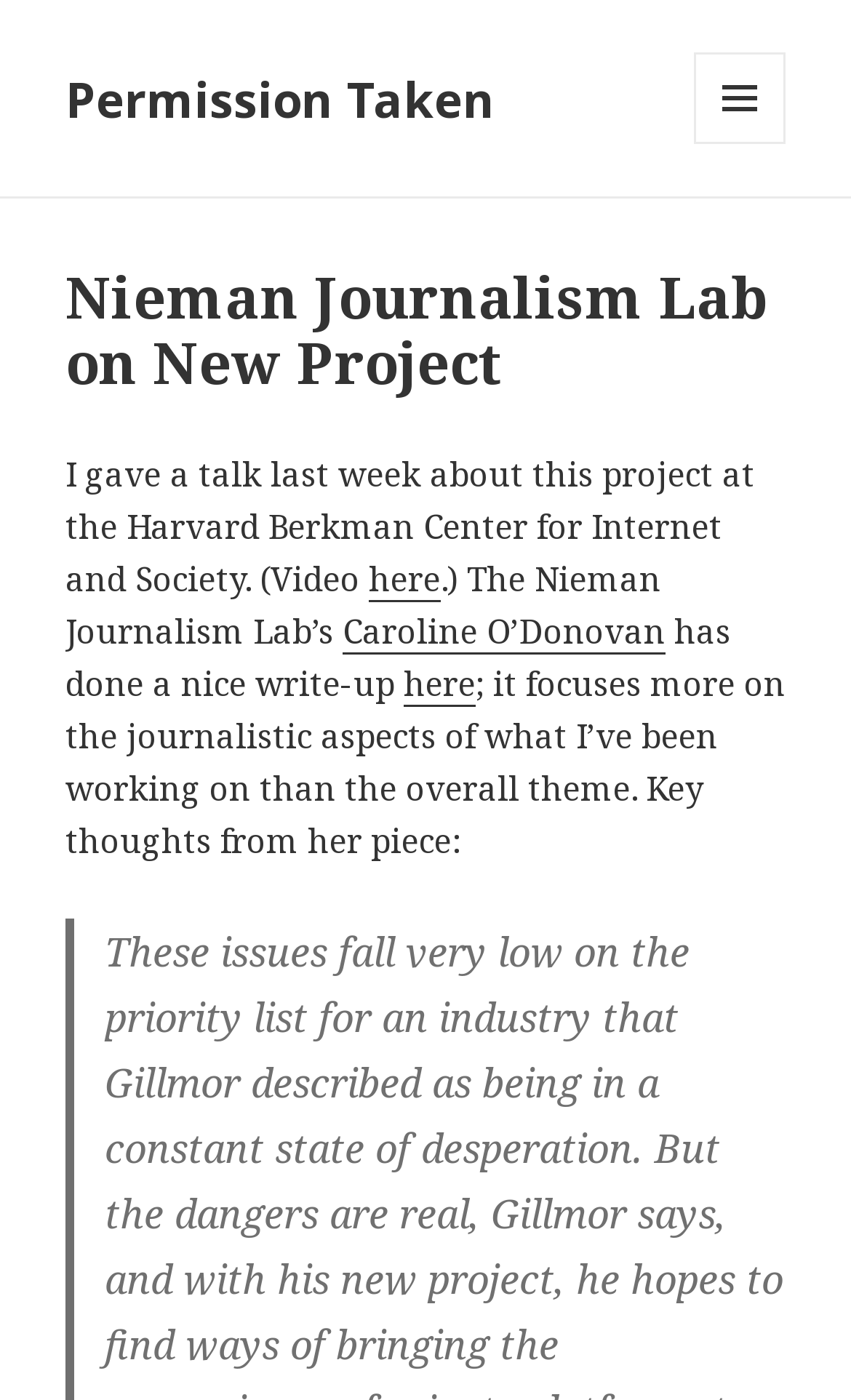Is the menu expanded?
Using the image as a reference, give a one-word or short phrase answer.

No